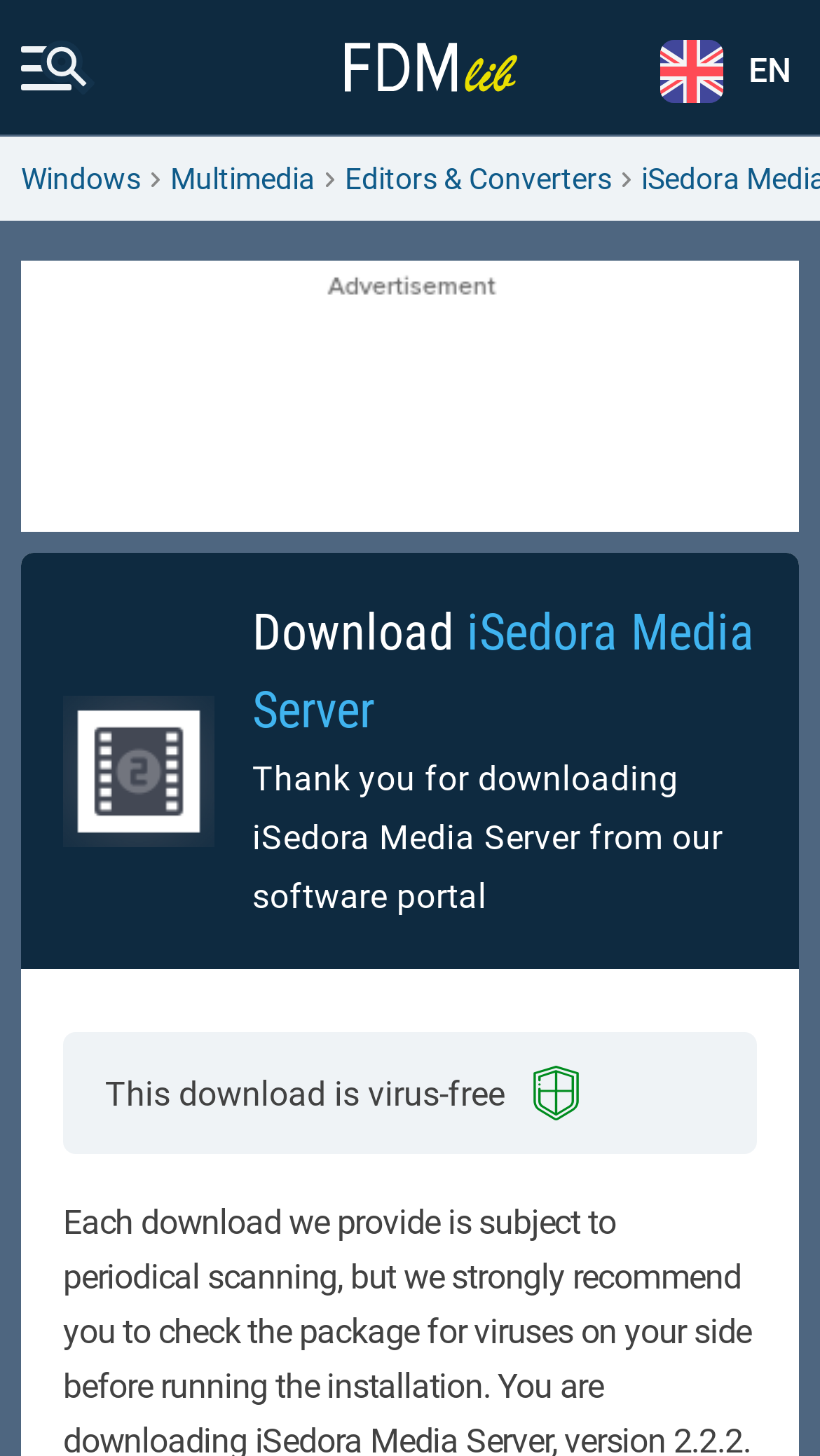What is the category of iSedora Media Server?
Please provide a comprehensive answer based on the contents of the image.

Based on the links provided on the webpage, iSedora Media Server falls under the category of Multimedia, which is a subcategory of Editors & Converters.